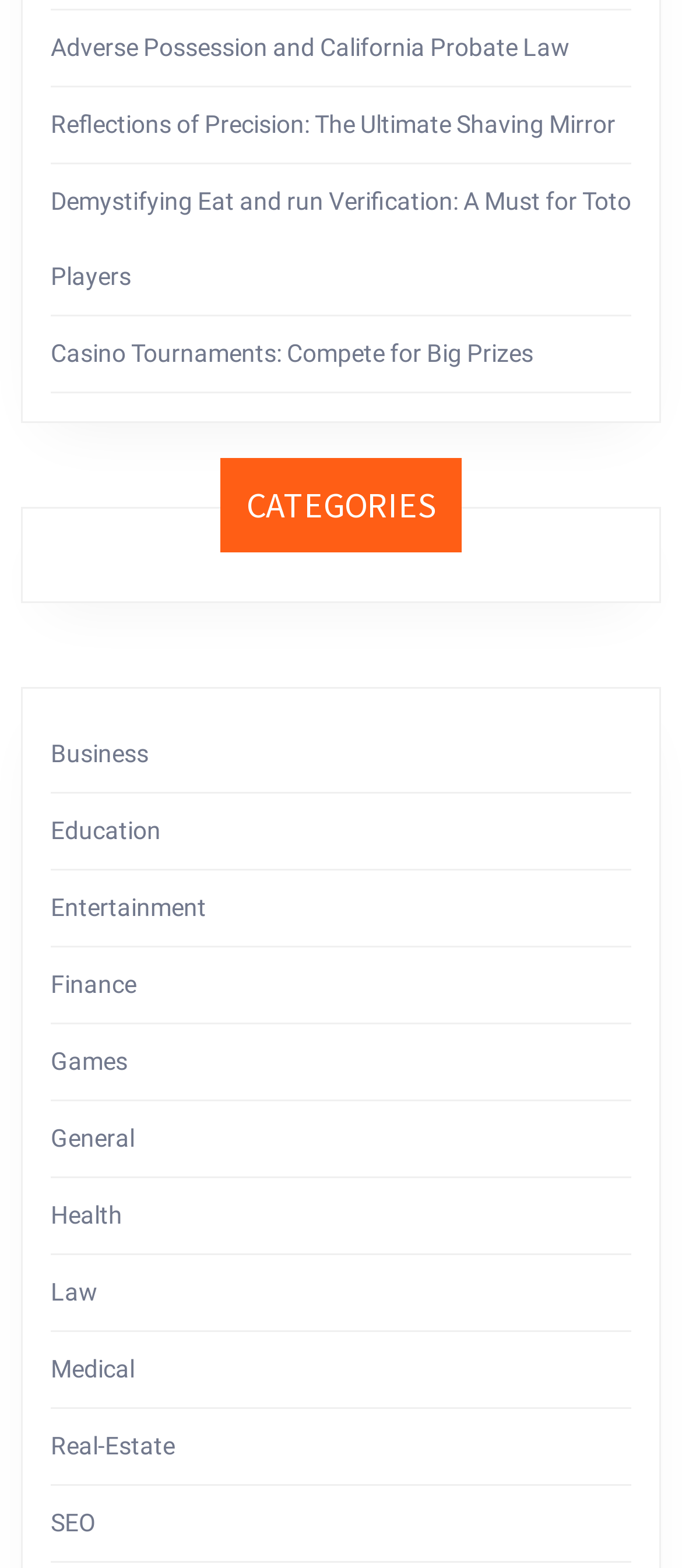Identify the coordinates of the bounding box for the element described below: "SEO". Return the coordinates as four float numbers between 0 and 1: [left, top, right, bottom].

[0.074, 0.962, 0.141, 0.98]